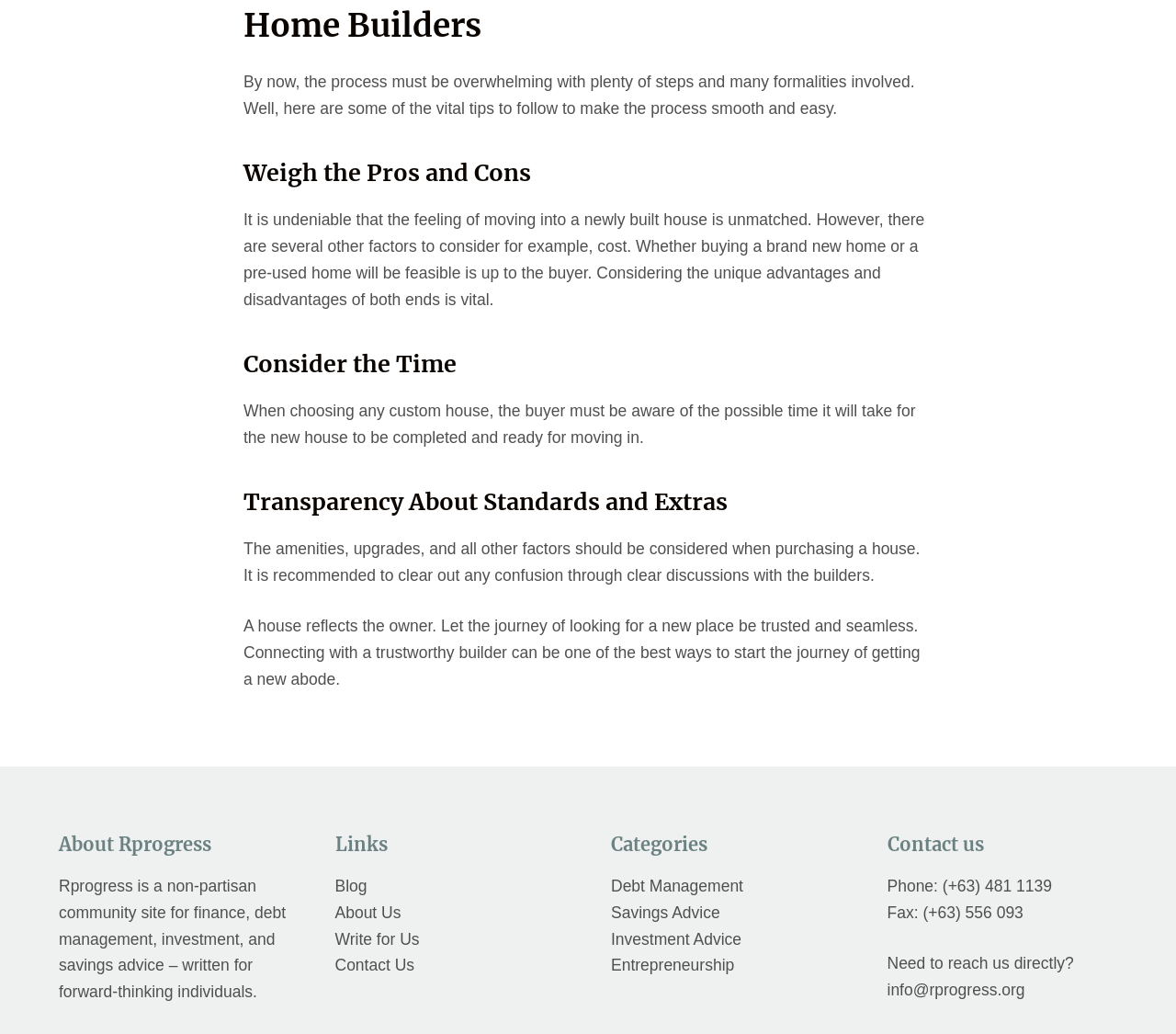What is the phone number of the site?
Based on the visual, give a brief answer using one word or a short phrase.

(+63) 481 1139